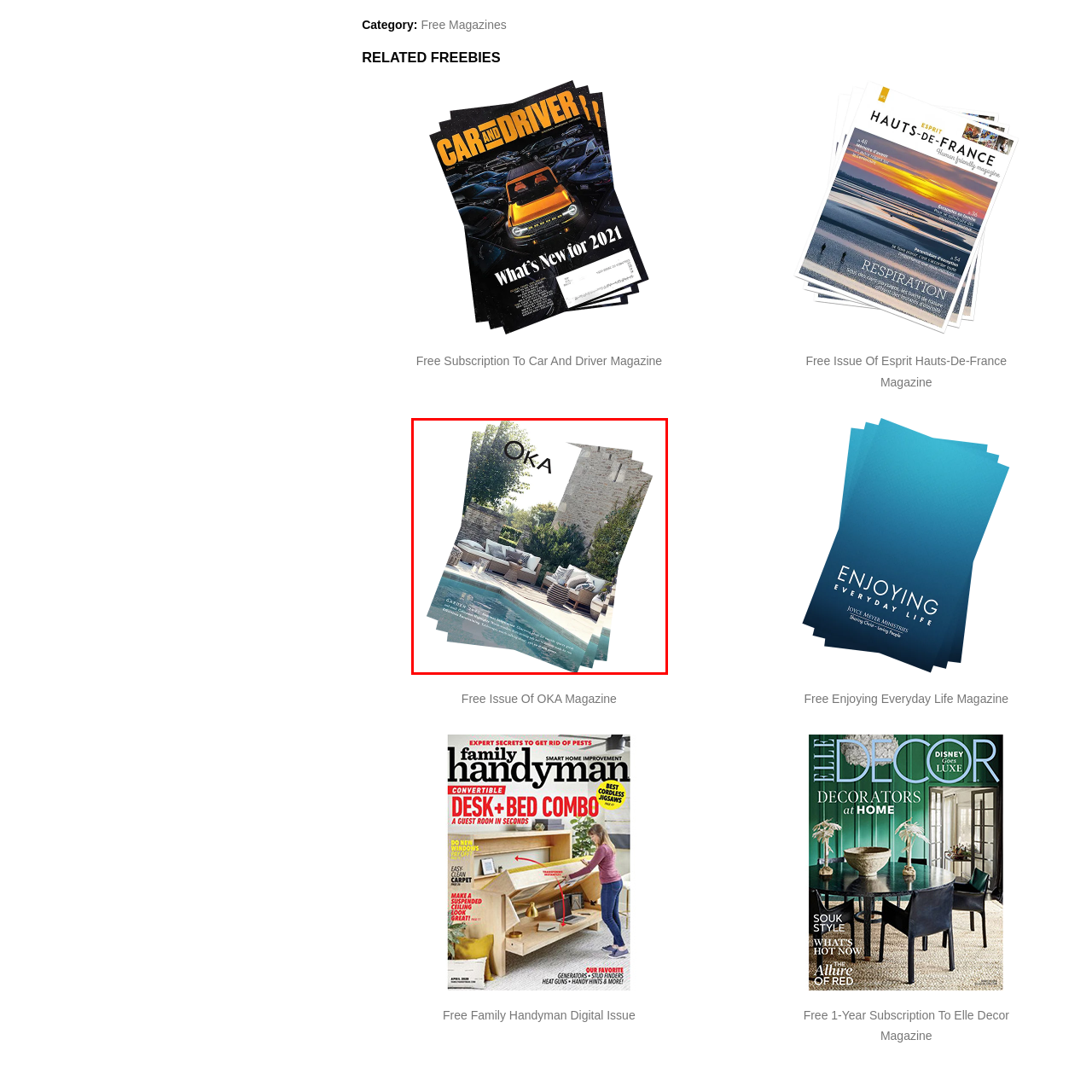Direct your attention to the image encased in a red frame, What is visible in the background of the image? Please answer in one word or a brief phrase.

A patio